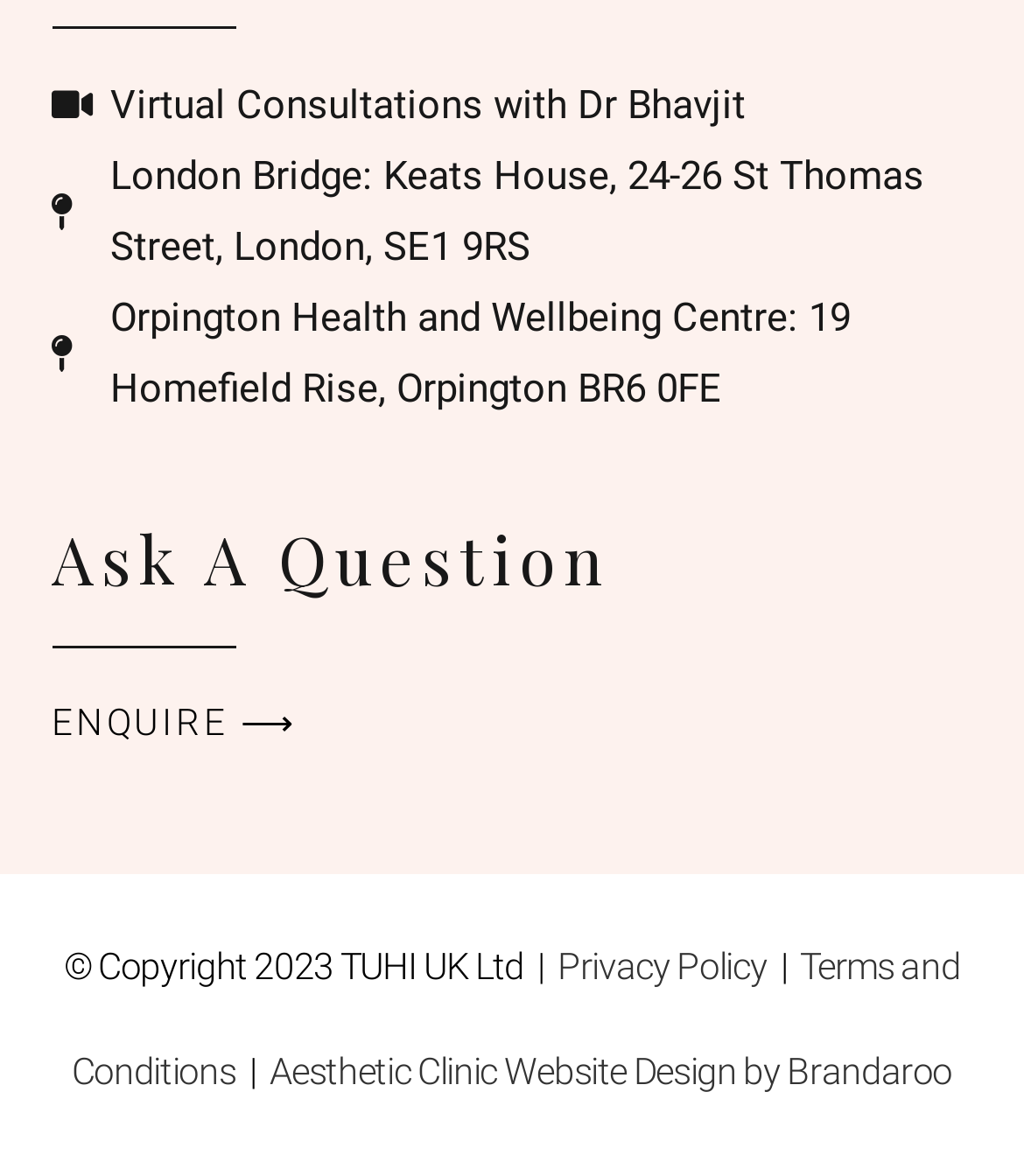Provide a brief response to the question below using a single word or phrase: 
What is the doctor's name?

Dr Bhavjit